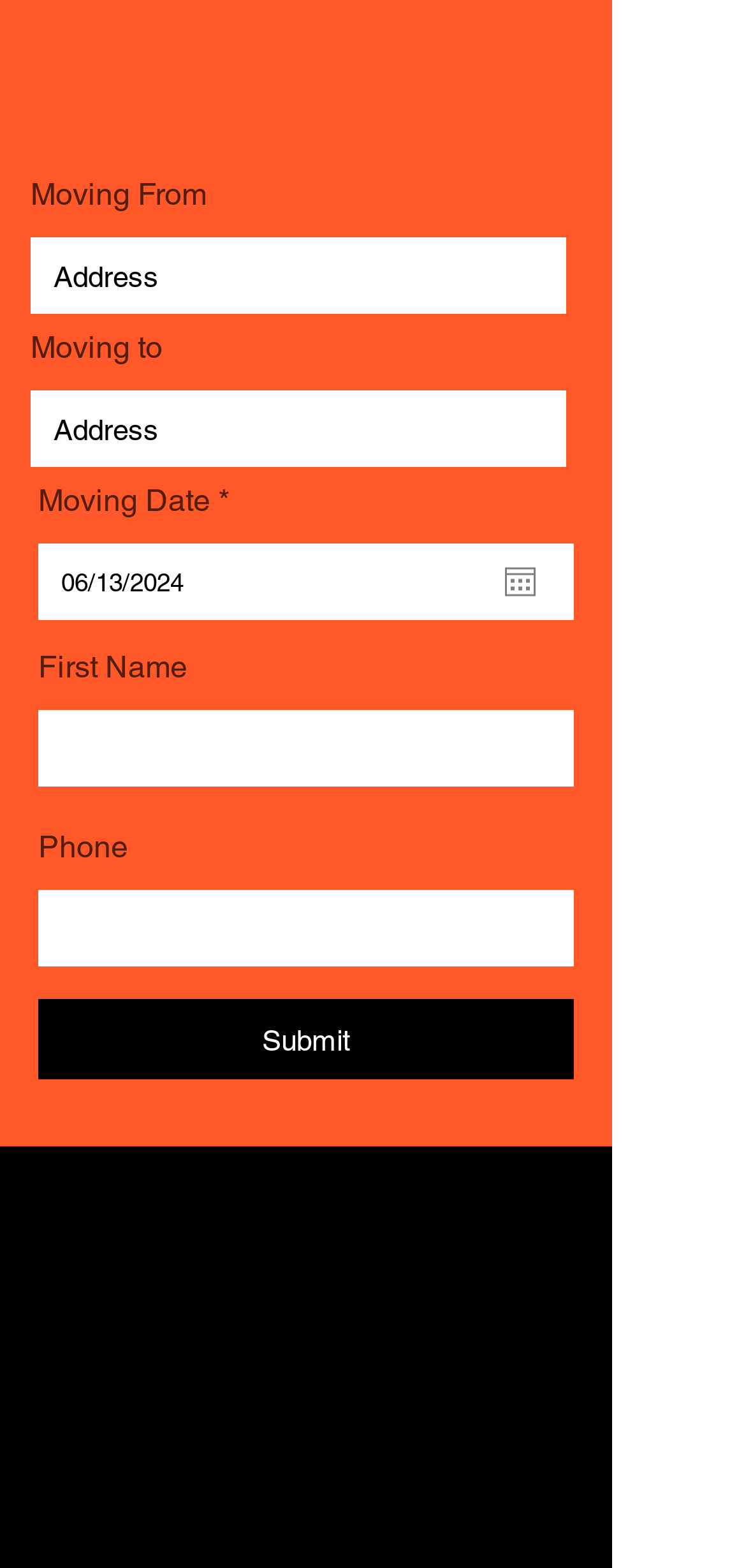Could you specify the bounding box coordinates for the clickable section to complete the following instruction: "Submit the form"?

[0.051, 0.637, 0.769, 0.689]